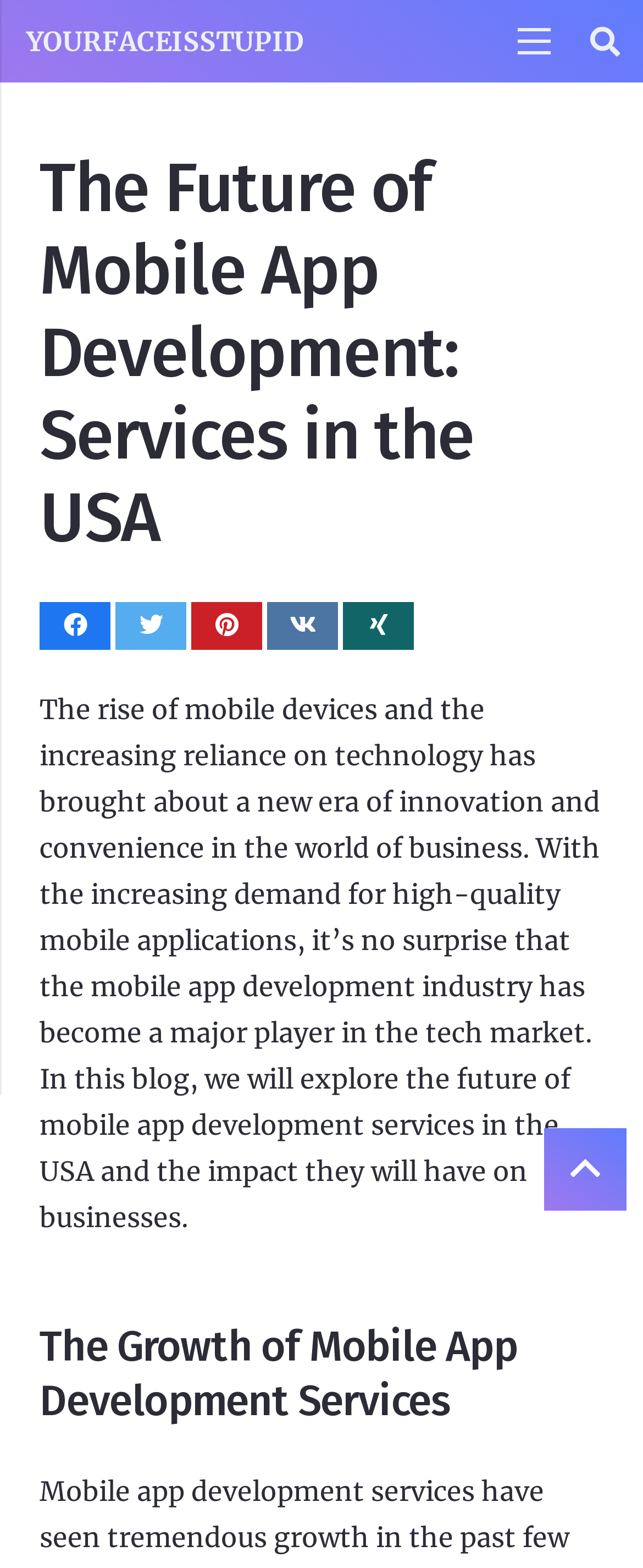Identify the bounding box for the UI element specified in this description: "parent_node: TRAVEL aria-label="Menu"". The coordinates must be four float numbers between 0 and 1, formatted as [left, top, right, bottom].

[0.773, 0.0, 0.89, 0.053]